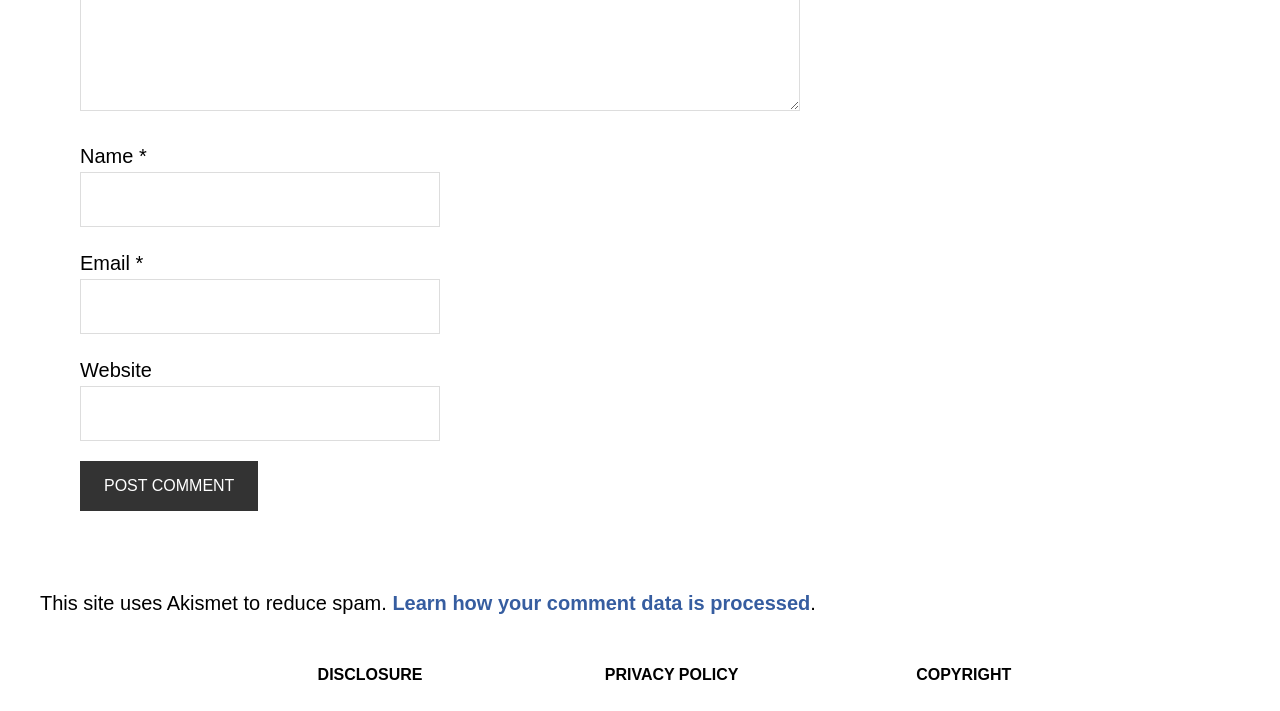Please answer the following question using a single word or phrase: What is the text on the button?

Post Comment